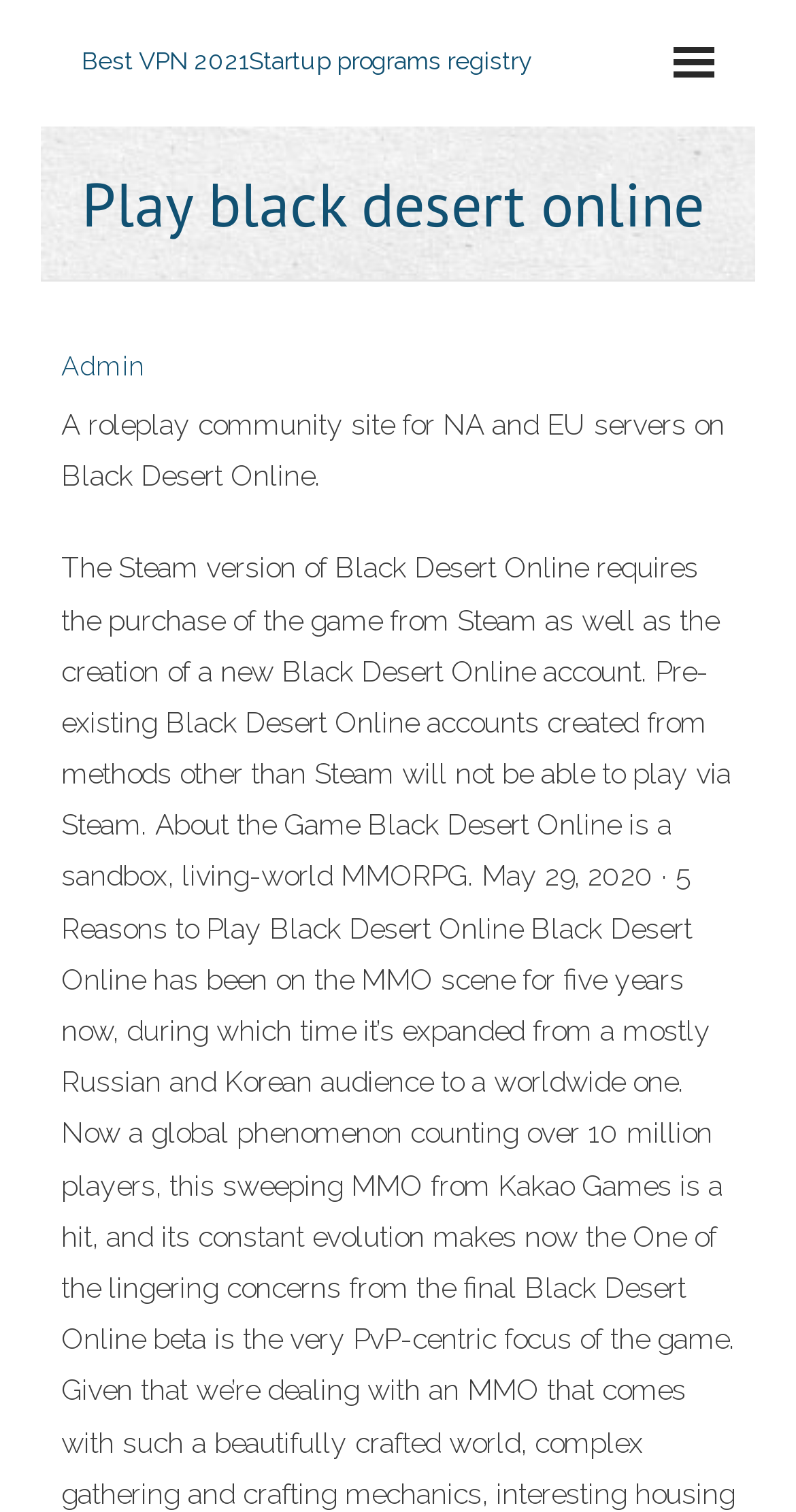Provide a short, one-word or phrase answer to the question below:
What is the link 'Admin' for?

Administration